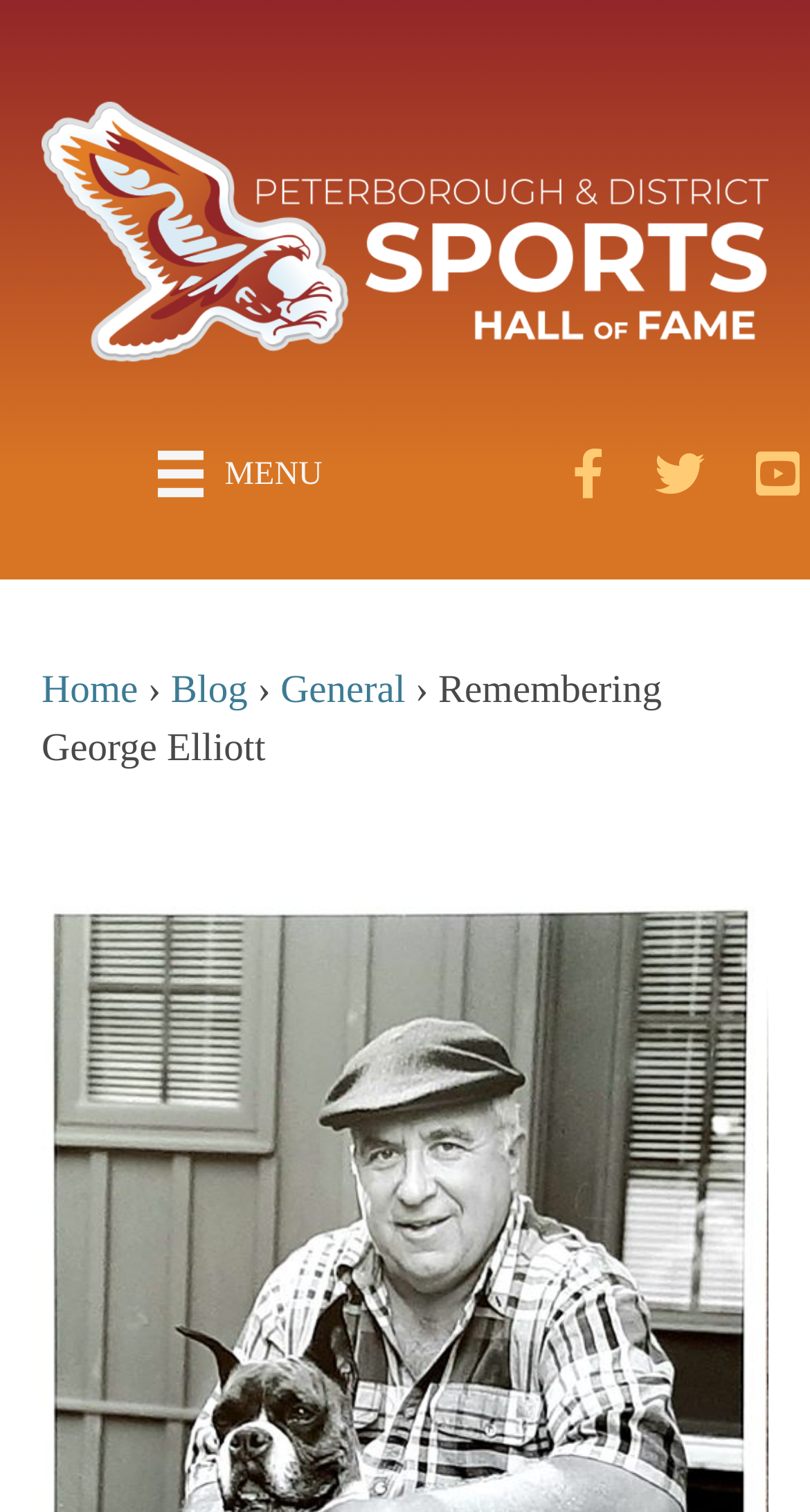Please answer the following question using a single word or phrase: 
What is the purpose of the button at the top right corner?

To open the menu